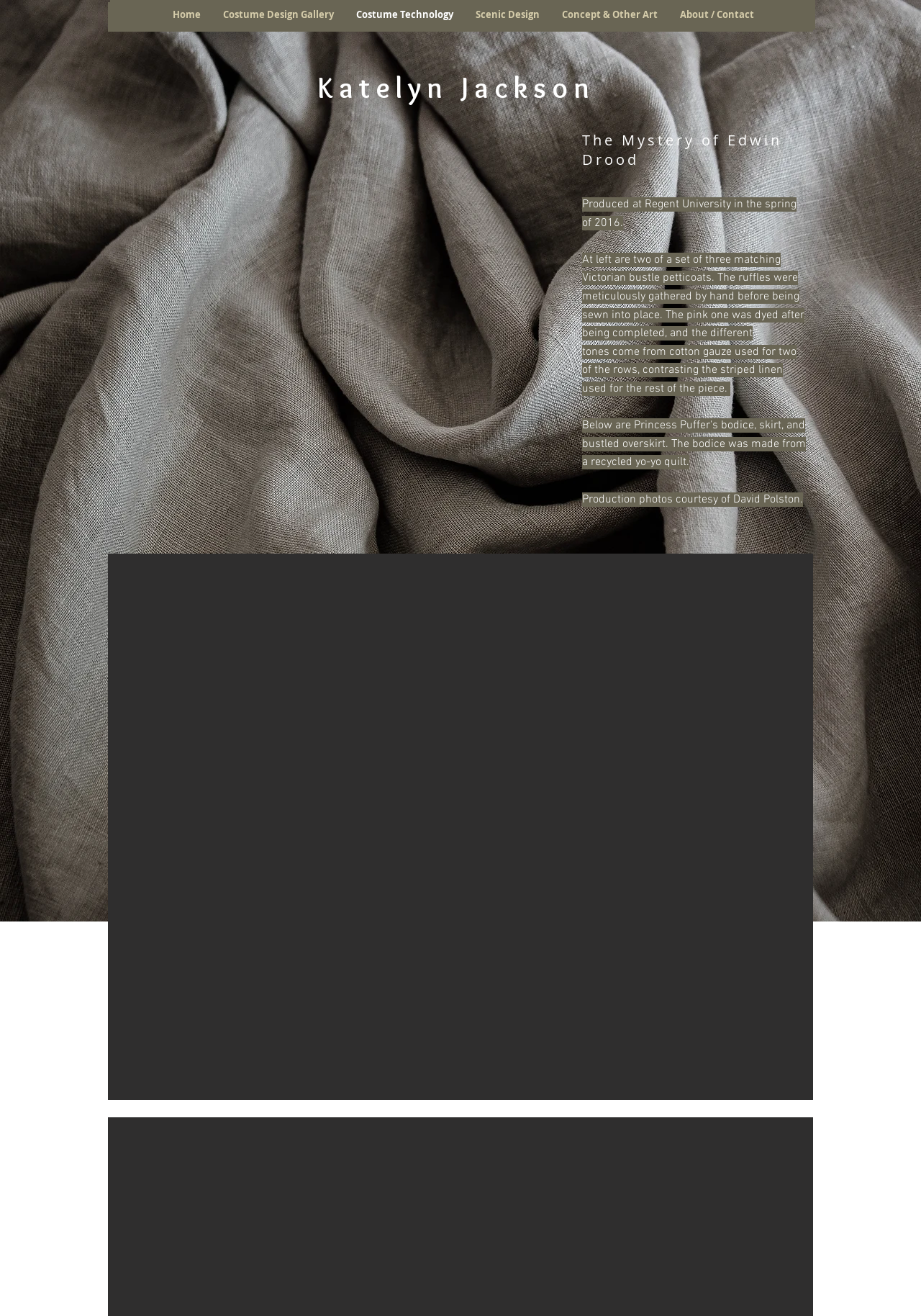Provide a short, one-word or phrase answer to the question below:
How many navigation menus are there on the webpage?

2